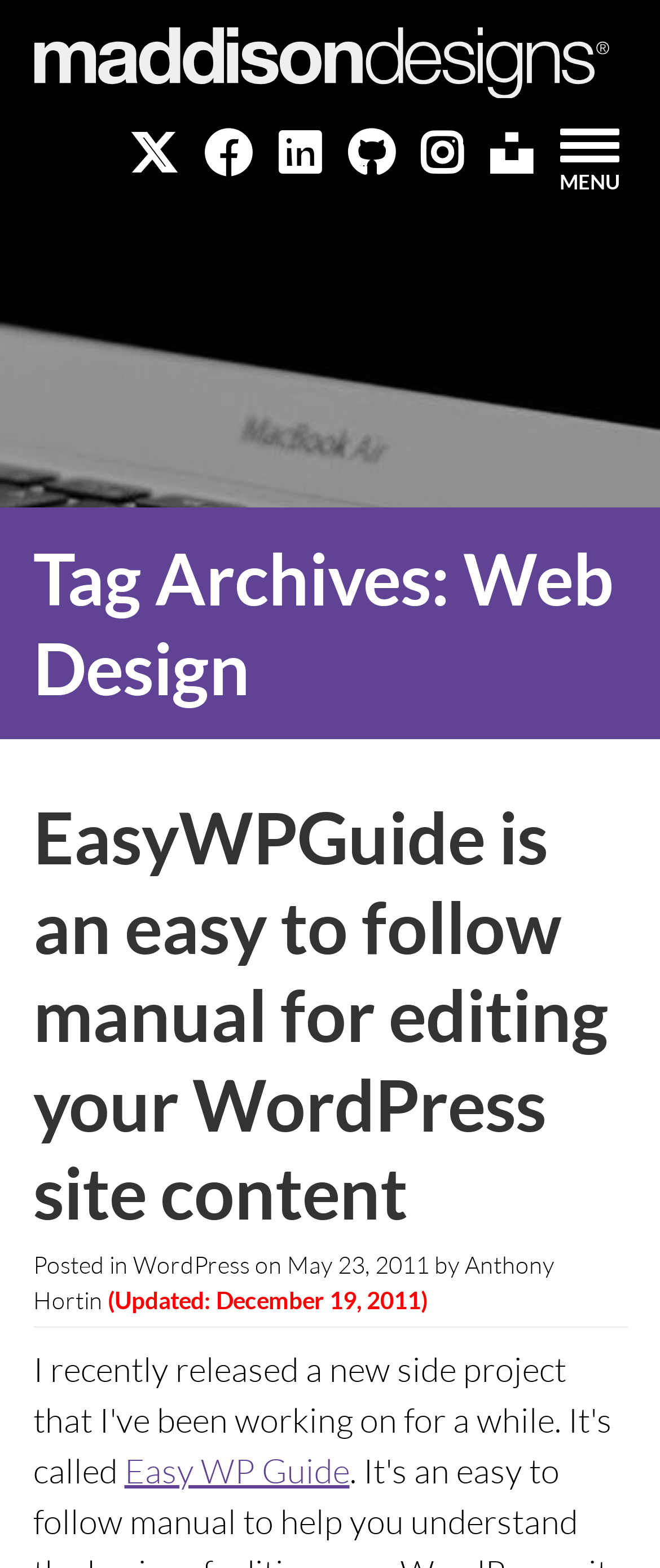Pinpoint the bounding box coordinates of the element to be clicked to execute the instruction: "read about WordPress".

[0.201, 0.797, 0.378, 0.815]